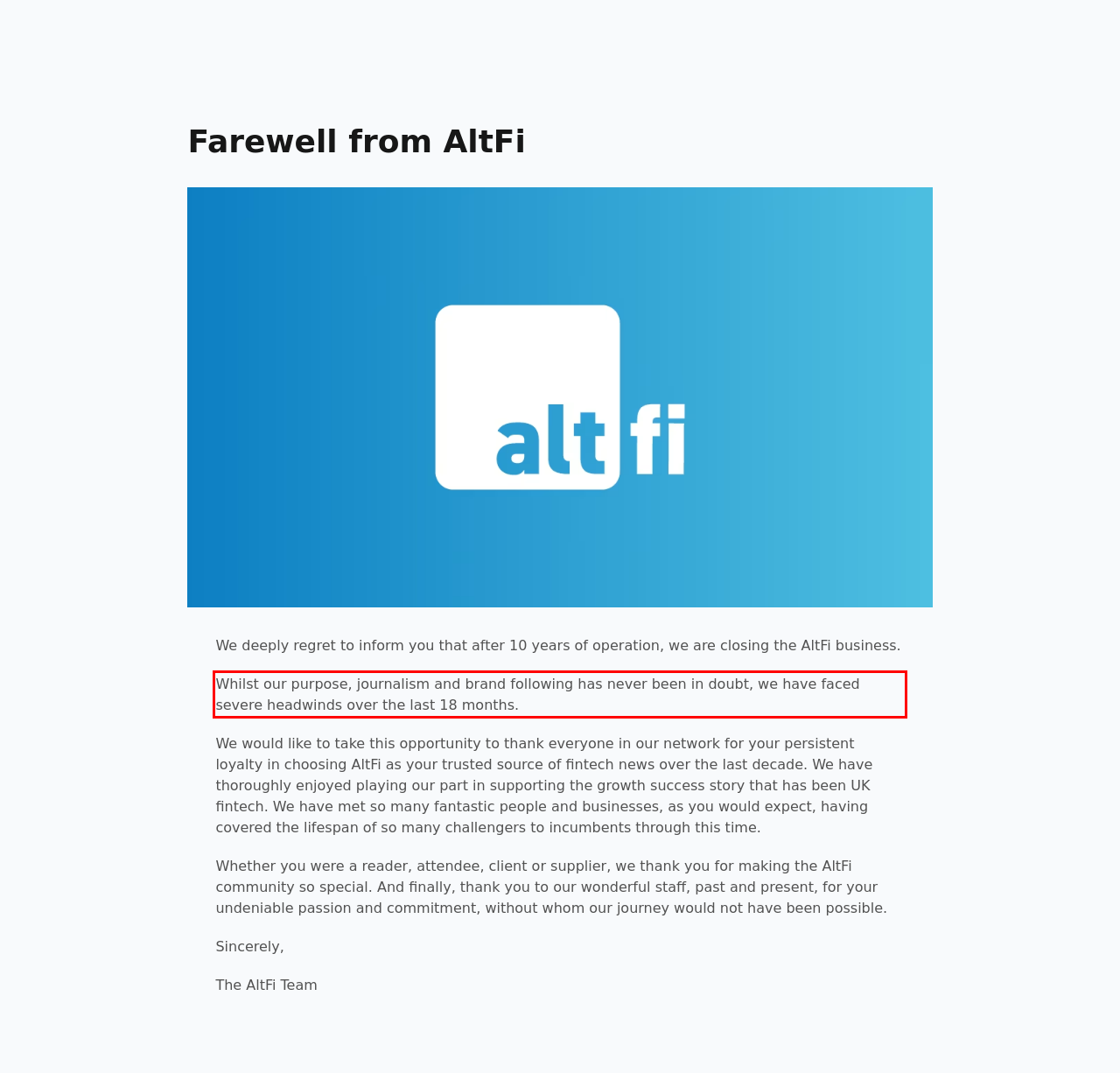Examine the webpage screenshot and use OCR to obtain the text inside the red bounding box.

Whilst our purpose, journalism and brand following has never been in doubt, we have faced severe headwinds over the last 18 months.